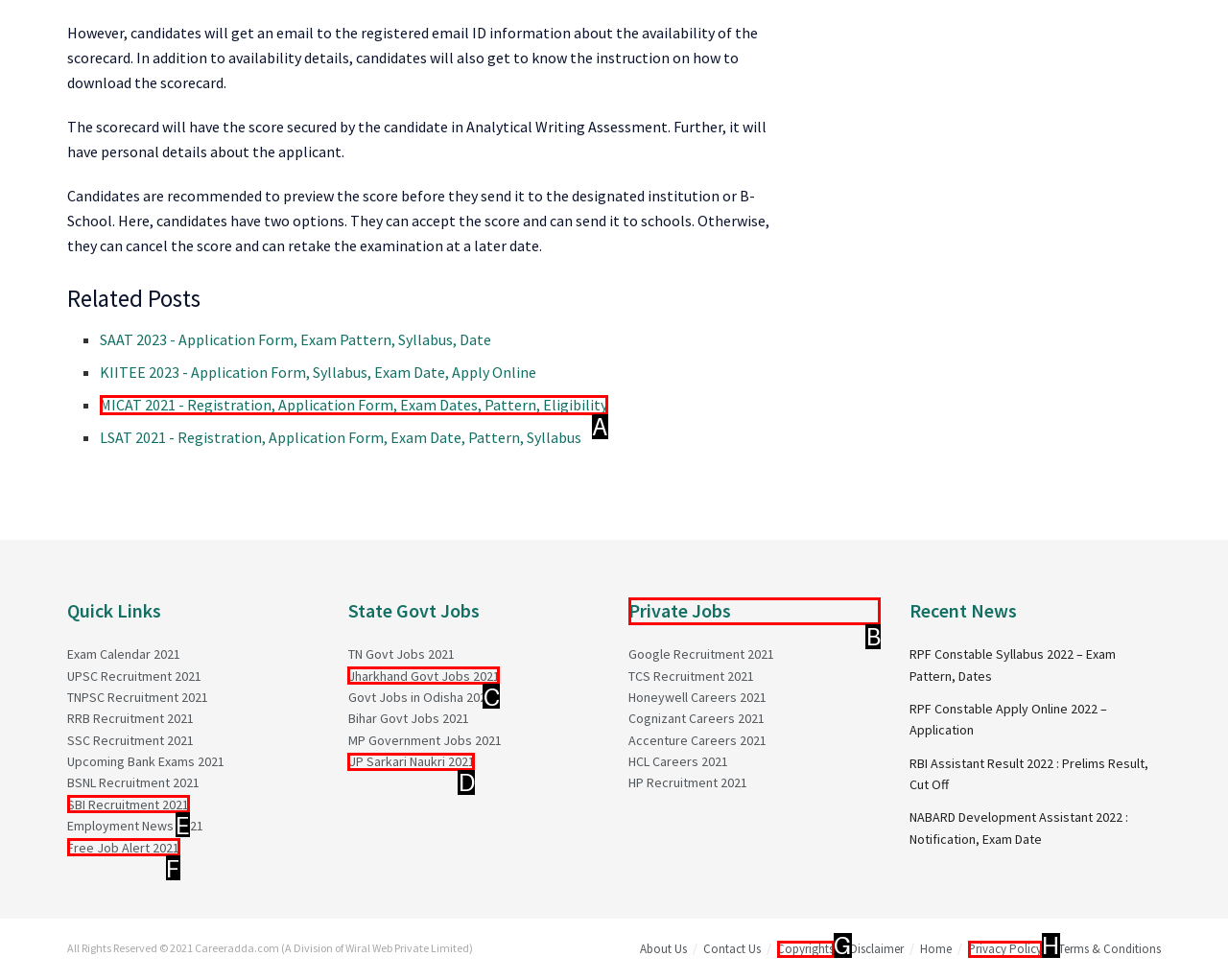Choose the UI element you need to click to carry out the task: Contact the office via email.
Respond with the corresponding option's letter.

None